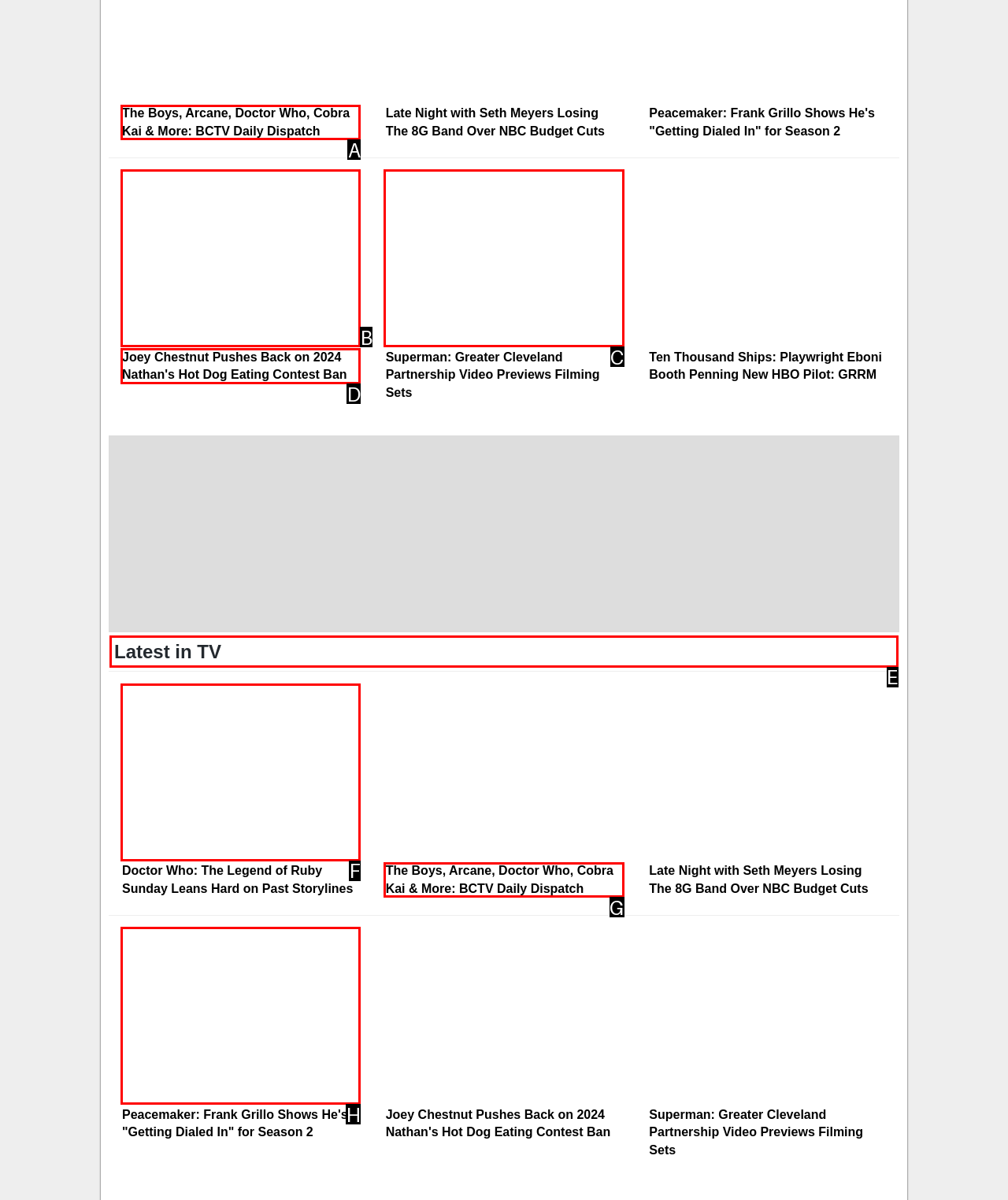Select the UI element that should be clicked to execute the following task: Check out the latest in TV
Provide the letter of the correct choice from the given options.

E